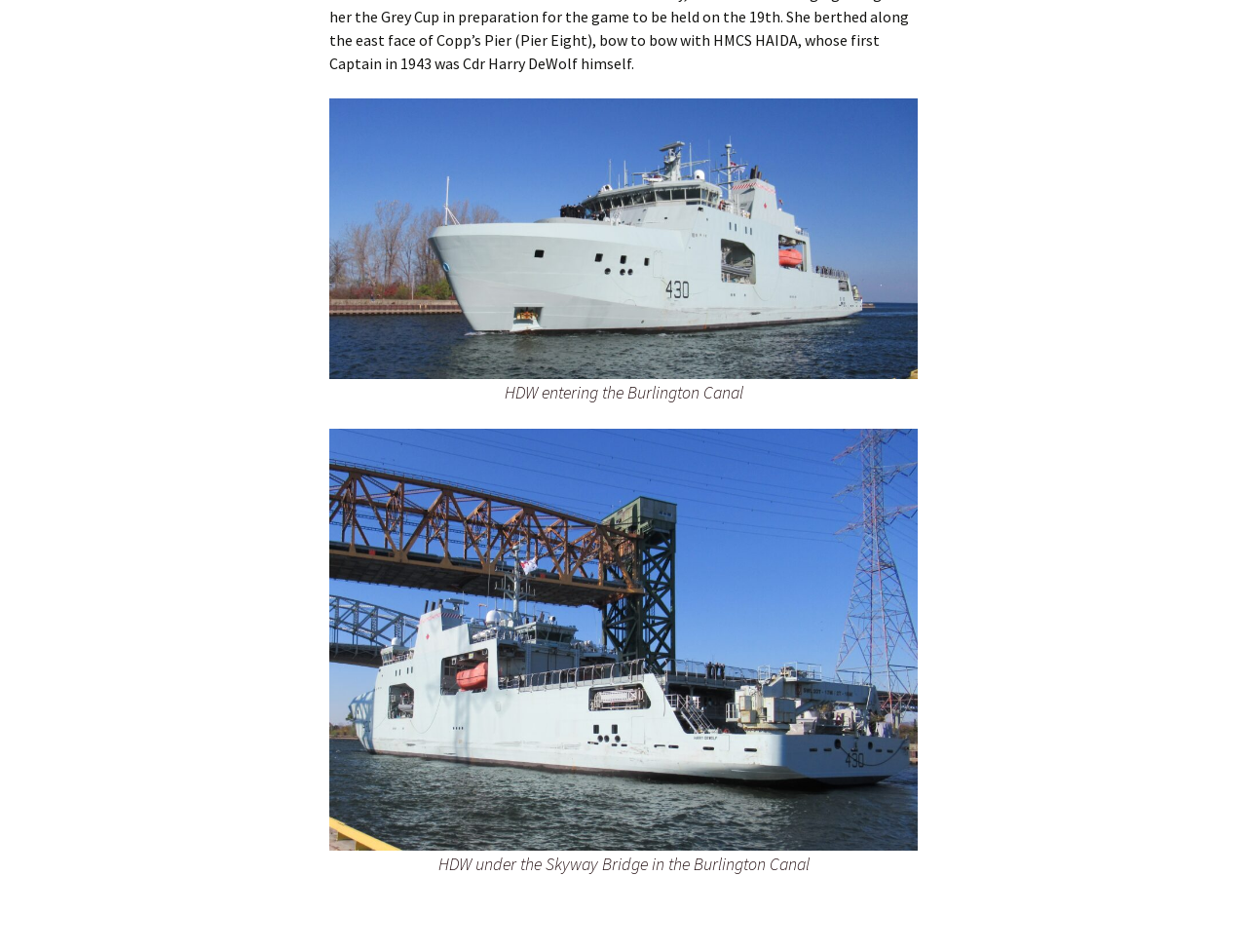Identify the bounding box coordinates for the UI element described as: "HMCS PORTE ST. LOUIS YMG-183". The coordinates should be provided as four floats between 0 and 1: [left, top, right, bottom].

[0.631, 0.302, 0.788, 0.363]